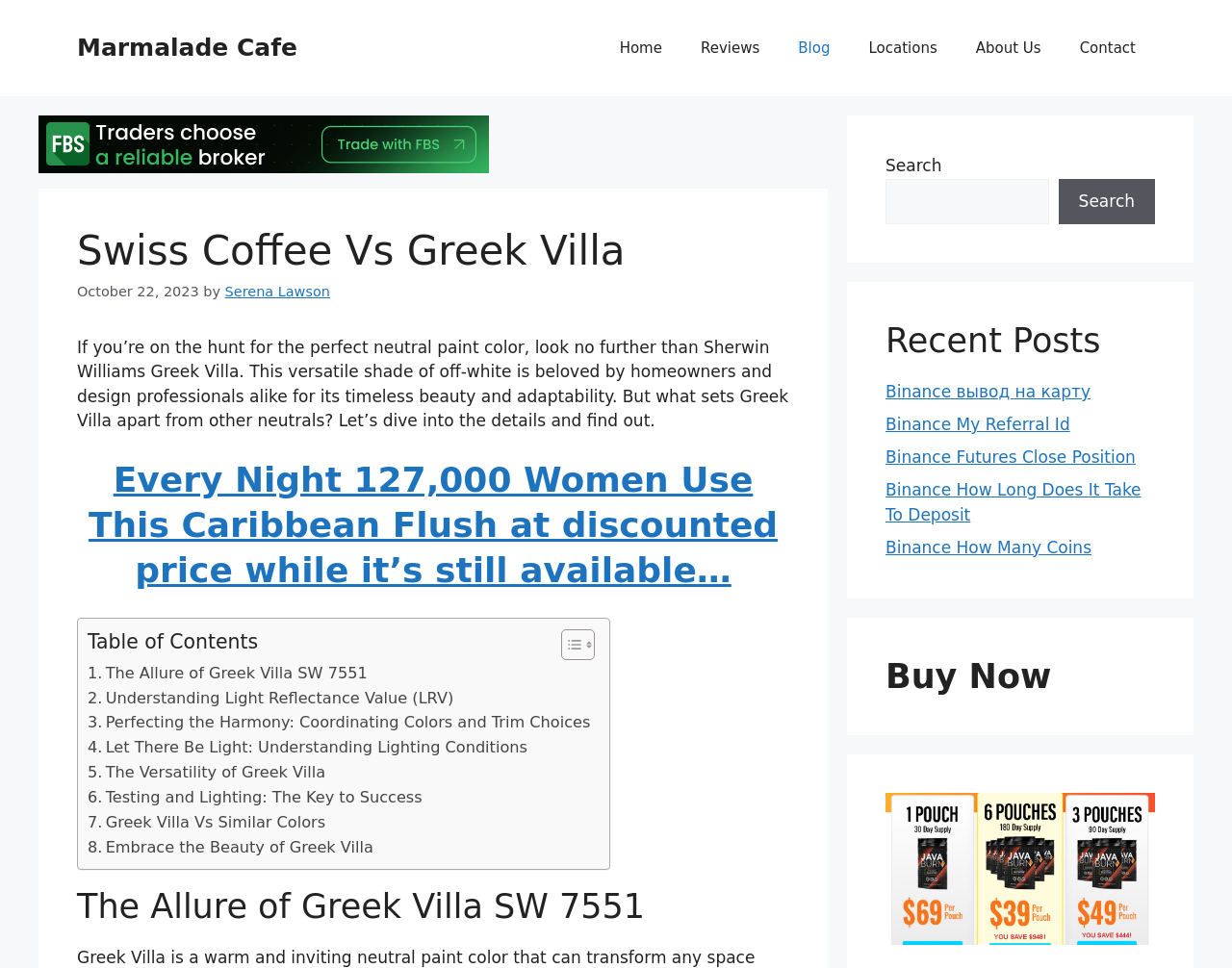Determine the bounding box coordinates for the area that should be clicked to carry out the following instruction: "Click the 'Home' link".

[0.487, 0.02, 0.553, 0.08]